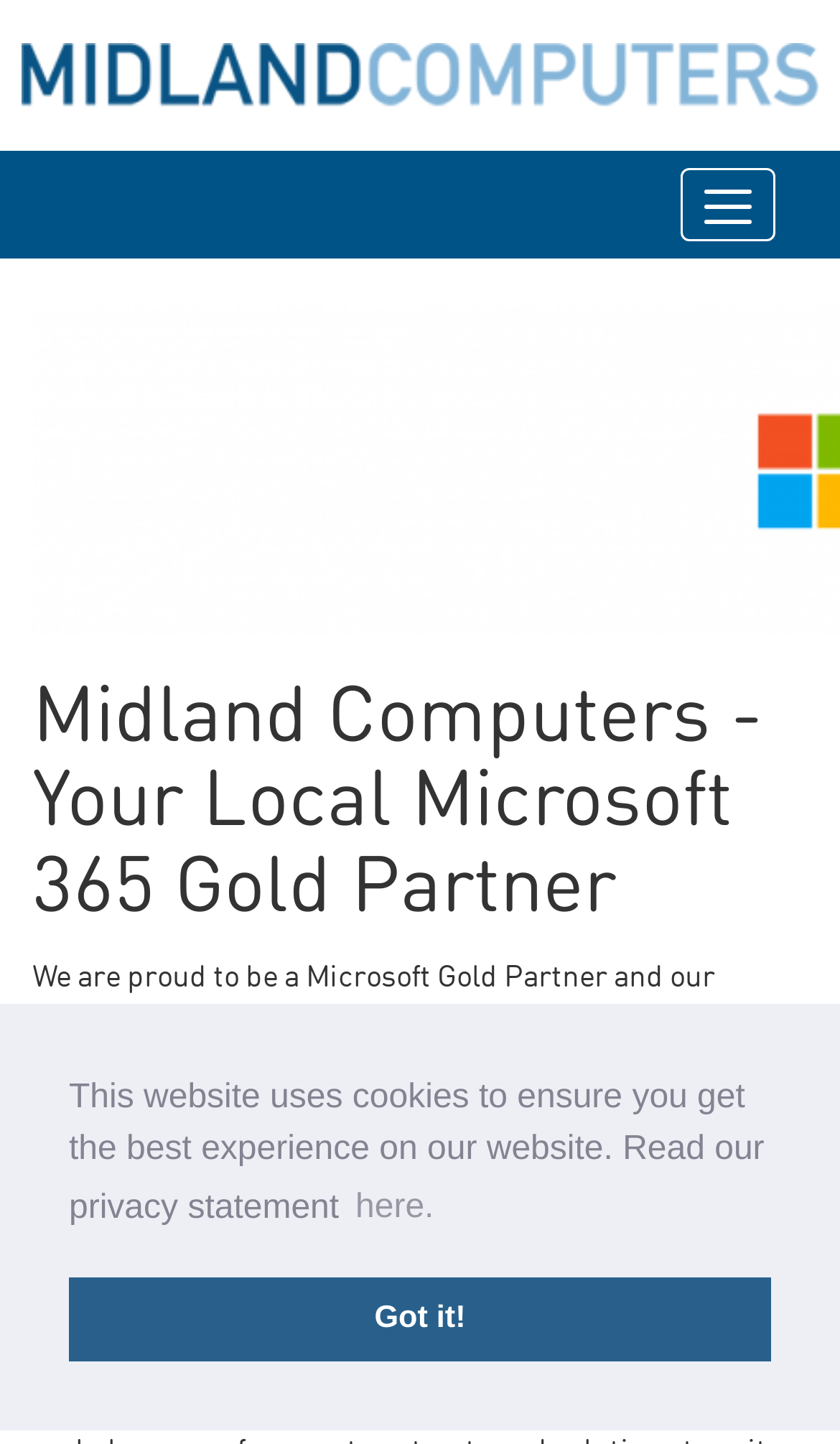How many Microsoft Gold Partner accreditations does the company hold?
Analyze the screenshot and provide a detailed answer to the question.

The webpage states that 'we hold not one but eight unique Microsoft Gold Partner accreditations', which implies that the company holds eight such accreditations.